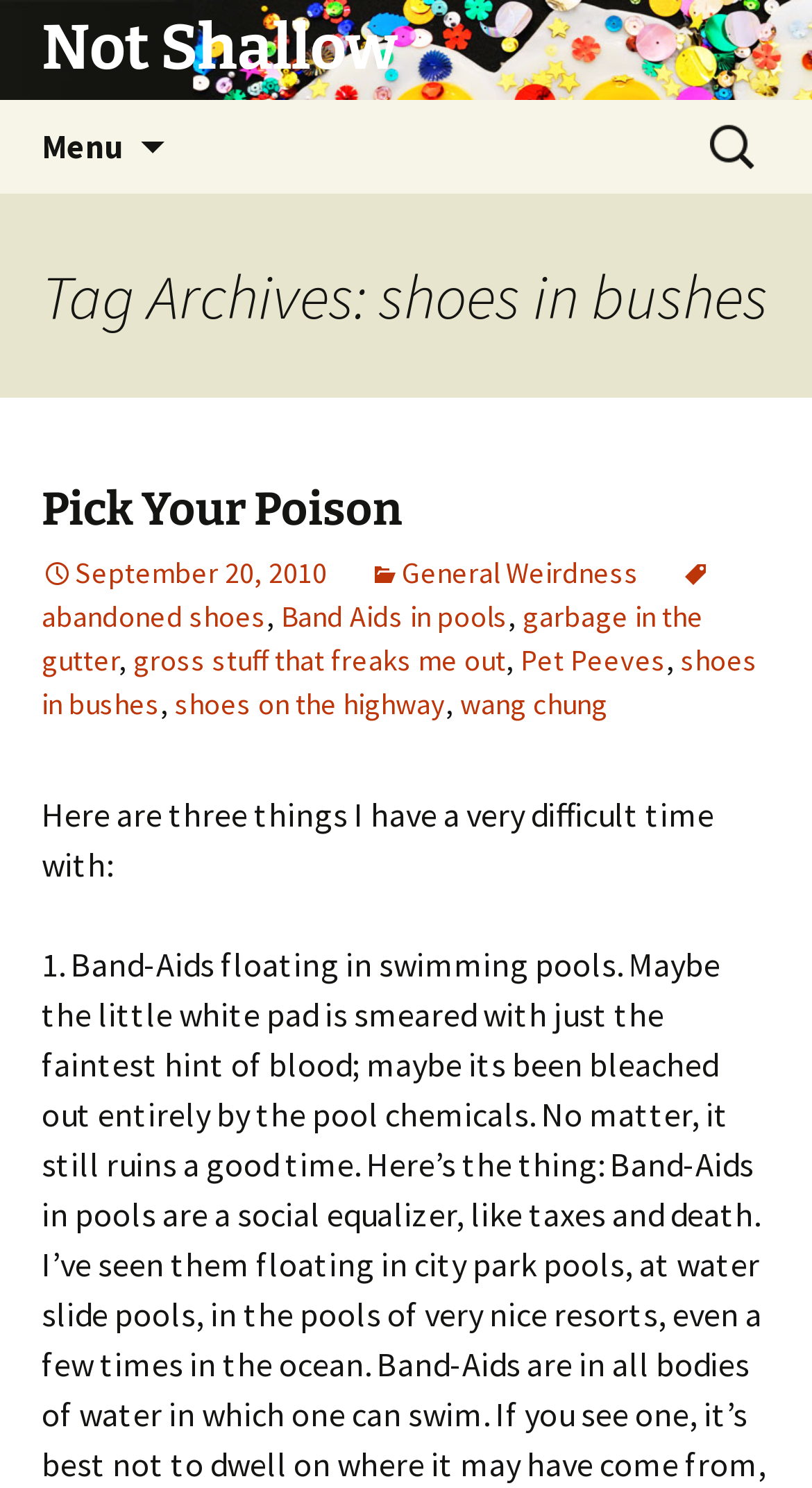Please specify the bounding box coordinates for the clickable region that will help you carry out the instruction: "View the 'shoes in bushes' post".

[0.051, 0.43, 0.933, 0.485]